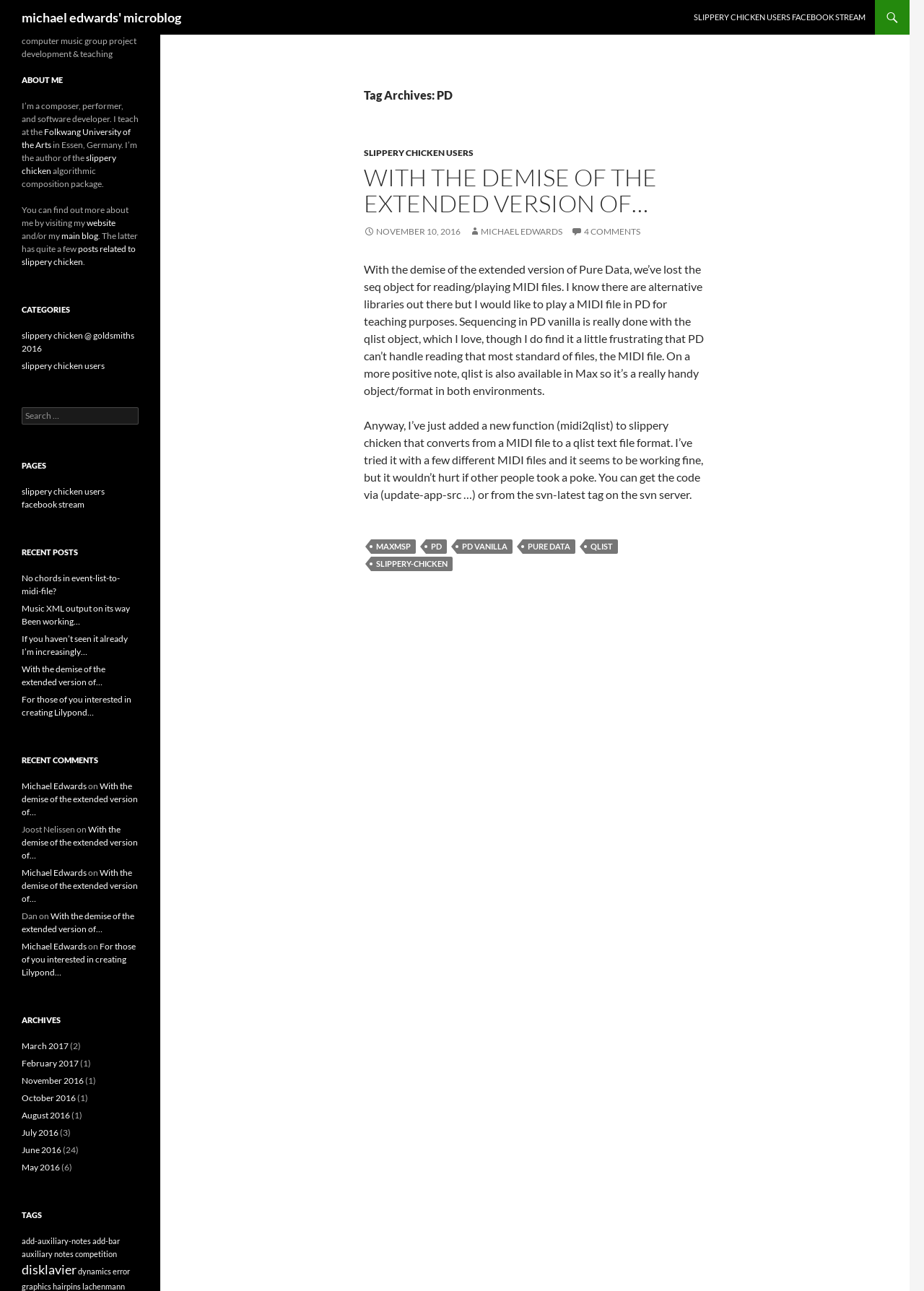Please identify the bounding box coordinates of the clickable element to fulfill the following instruction: "visit the about me page". The coordinates should be four float numbers between 0 and 1, i.e., [left, top, right, bottom].

[0.023, 0.057, 0.15, 0.067]